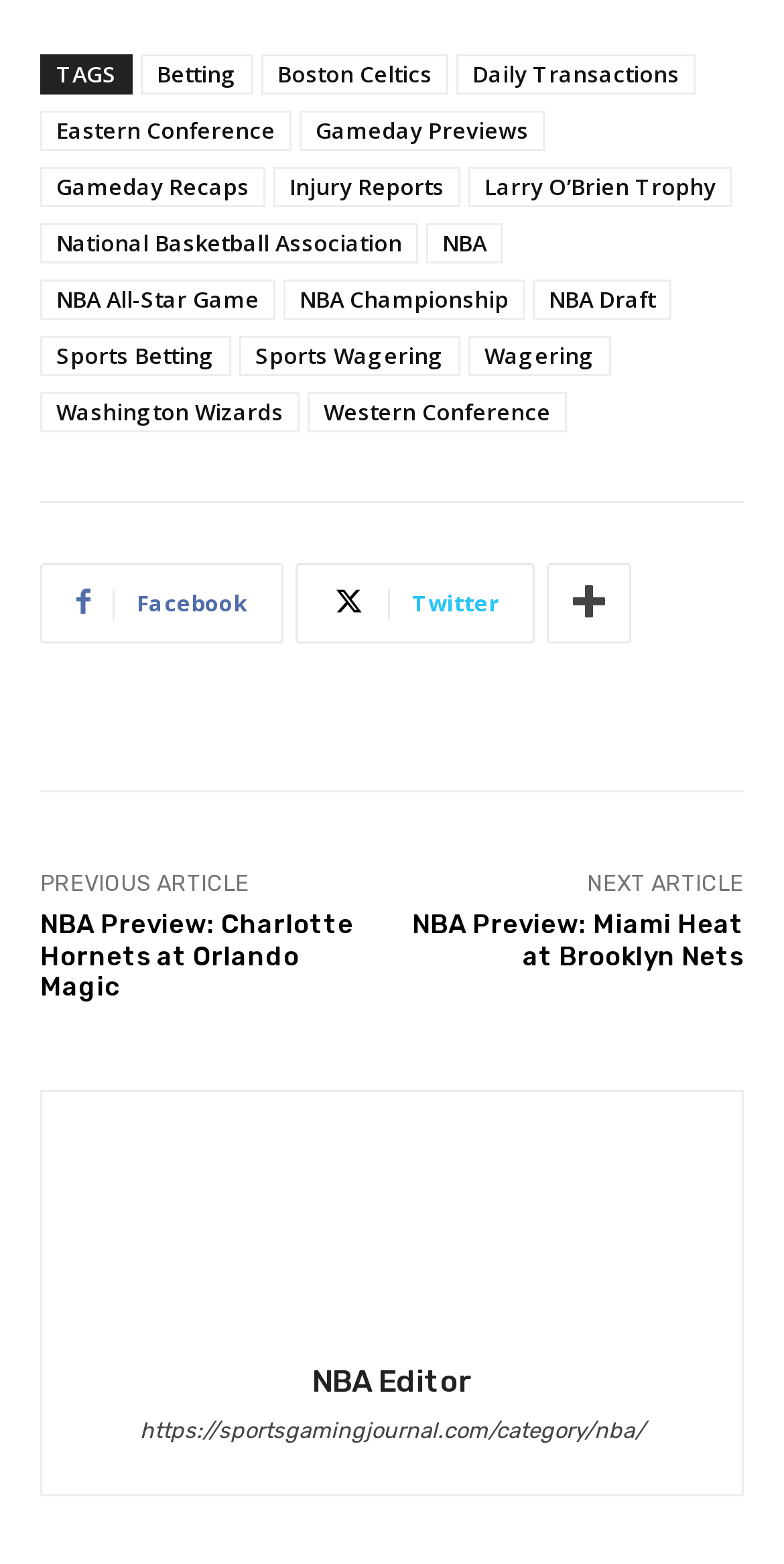Please determine the bounding box coordinates of the element's region to click in order to carry out the following instruction: "Click the 'Contact' link". The coordinates should be four float numbers between 0 and 1, i.e., [left, top, right, bottom].

None